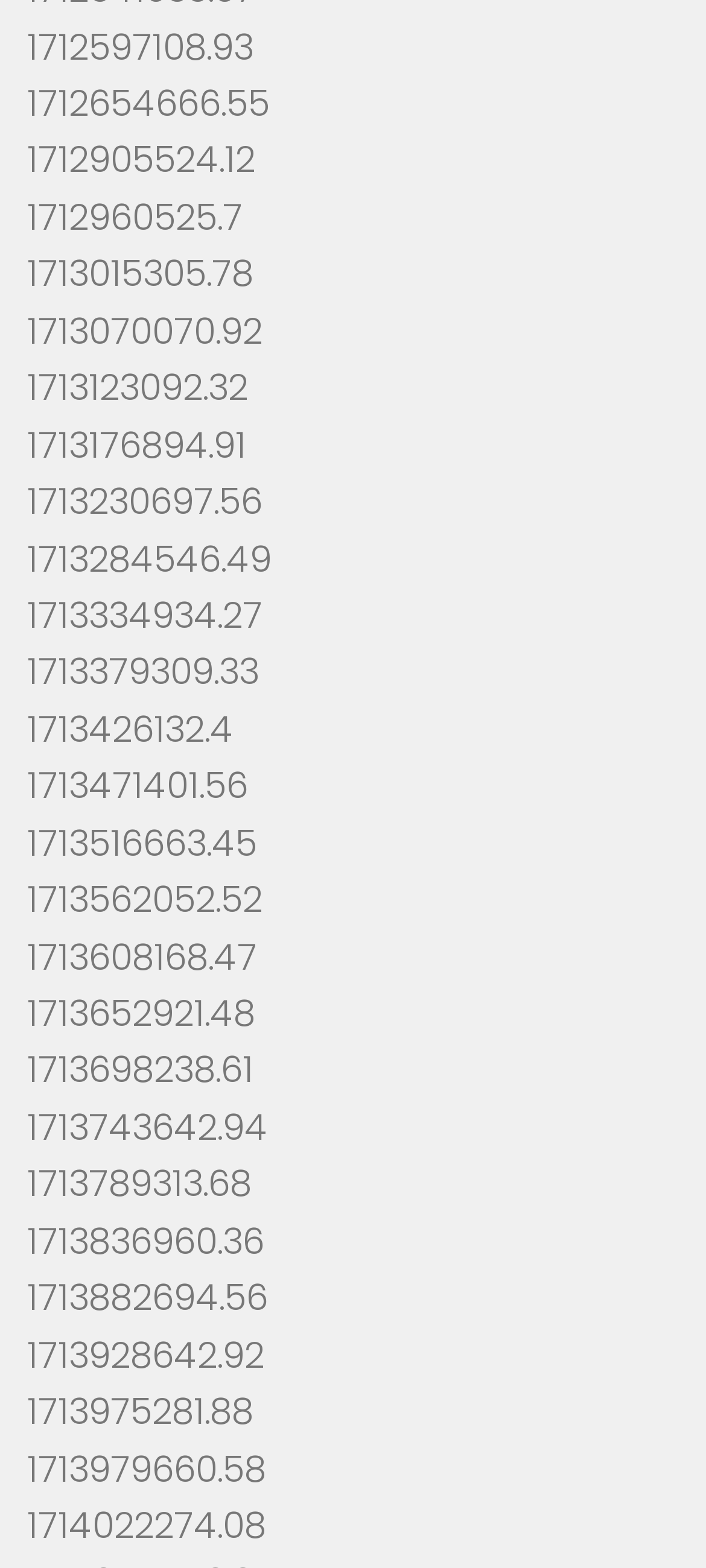Using the description: "1713379309.33", determine the UI element's bounding box coordinates. Ensure the coordinates are in the format of four float numbers between 0 and 1, i.e., [left, top, right, bottom].

[0.038, 0.412, 0.367, 0.445]